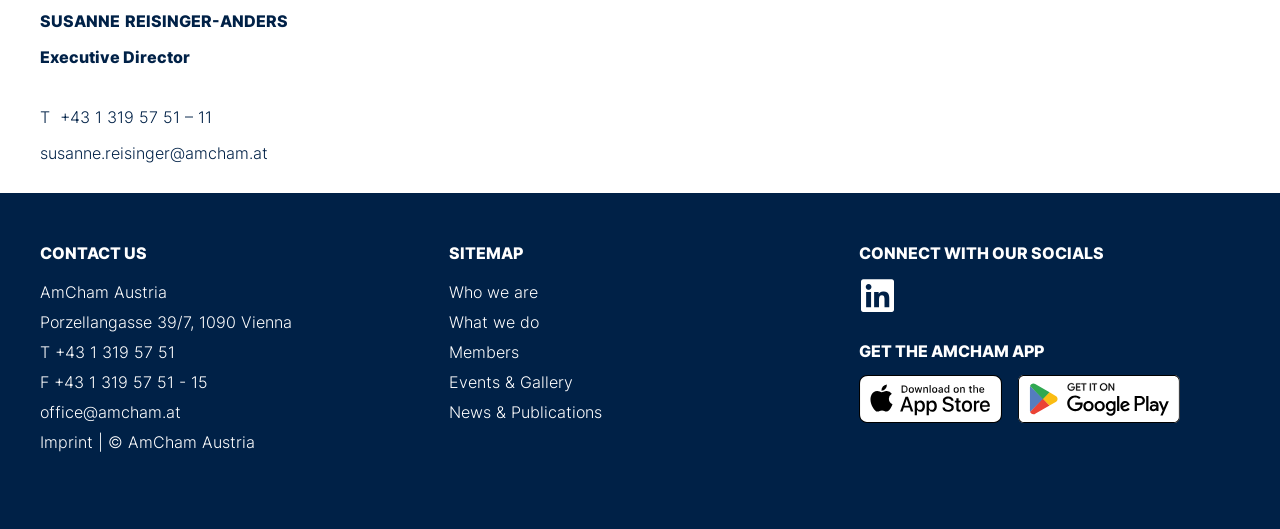Using the format (top-left x, top-left y, bottom-right x, bottom-right y), provide the bounding box coordinates for the described UI element. All values should be floating point numbers between 0 and 1: Members

[0.351, 0.646, 0.406, 0.684]